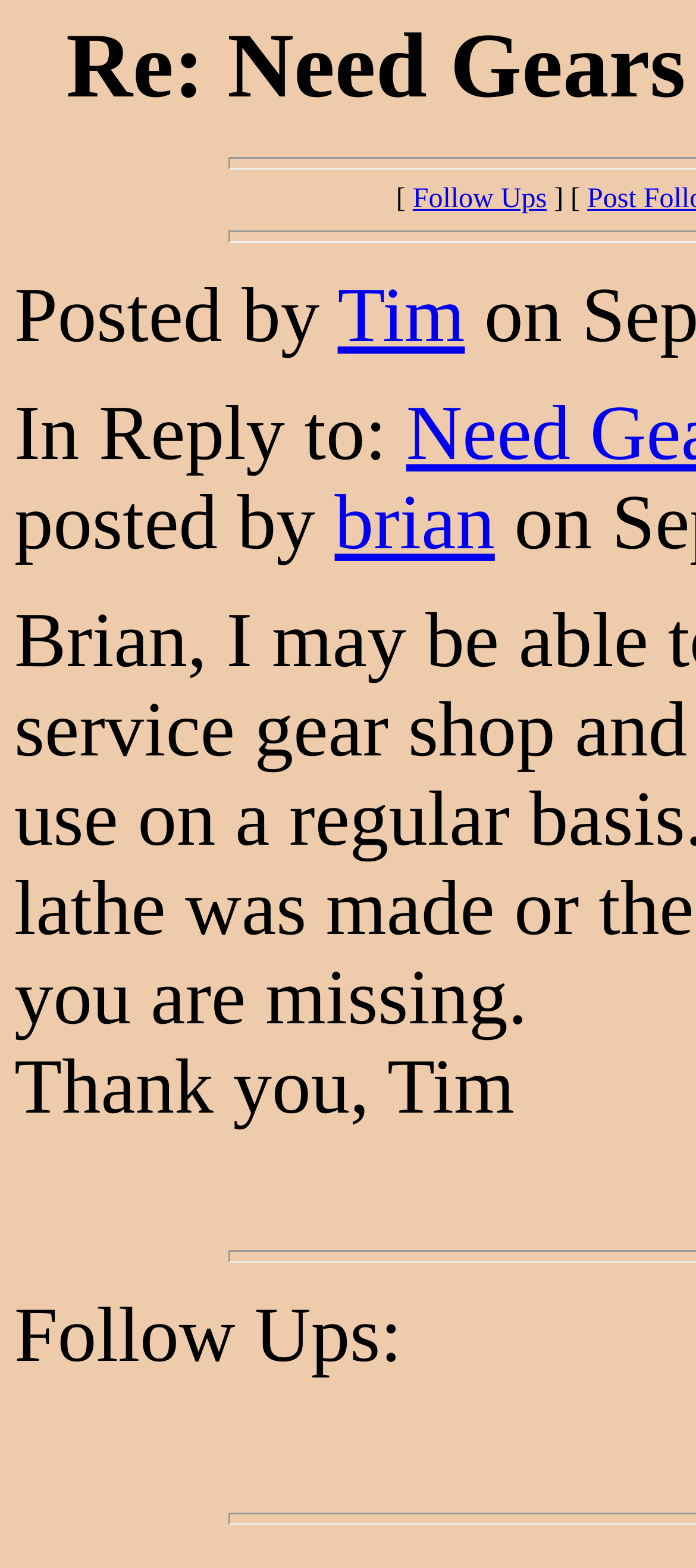Can you find and provide the title of the webpage?

Re: Need Gears For 16 x 8 Hendey Lathe